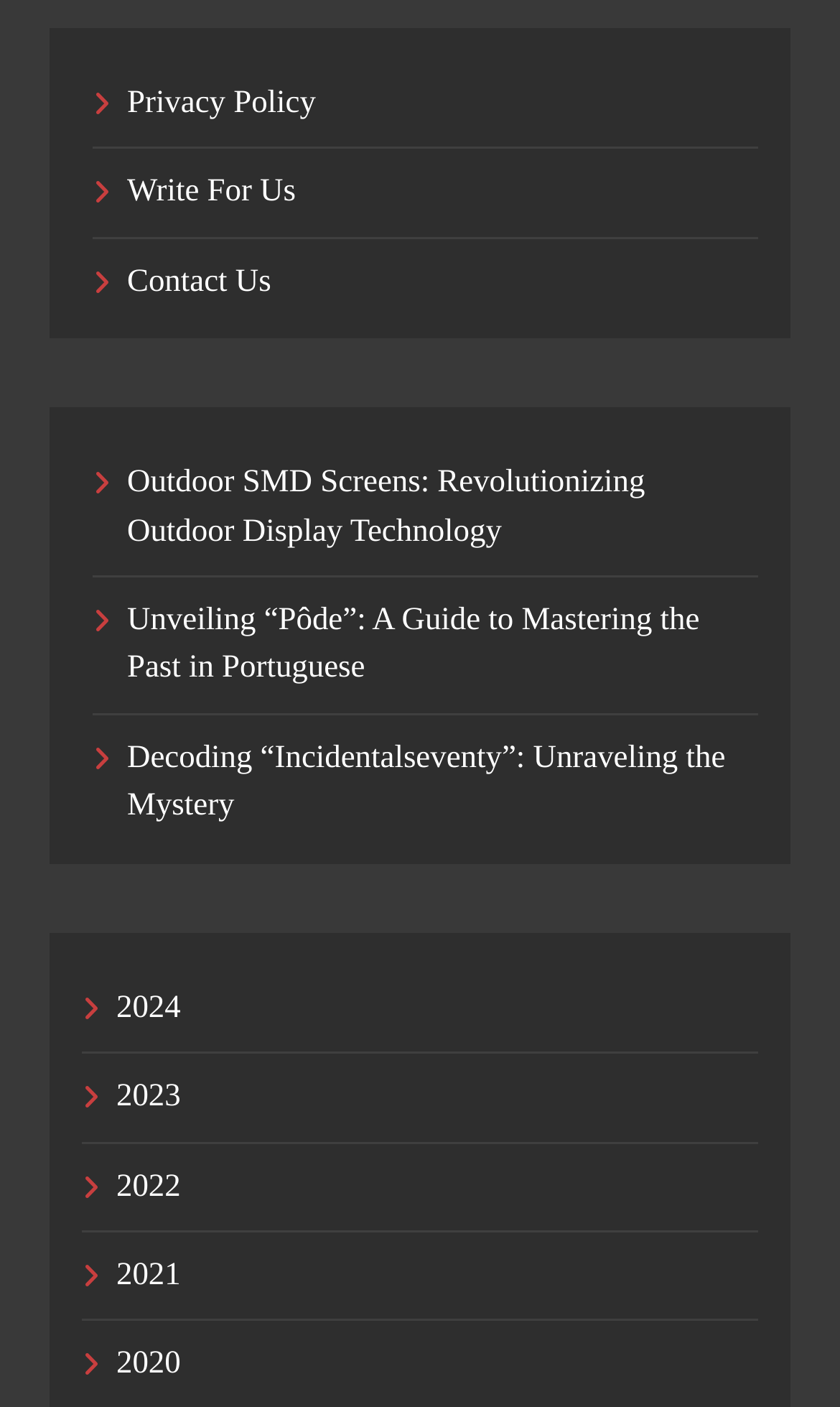Select the bounding box coordinates of the element I need to click to carry out the following instruction: "Learn about mastering the past in Portuguese".

[0.151, 0.429, 0.833, 0.488]